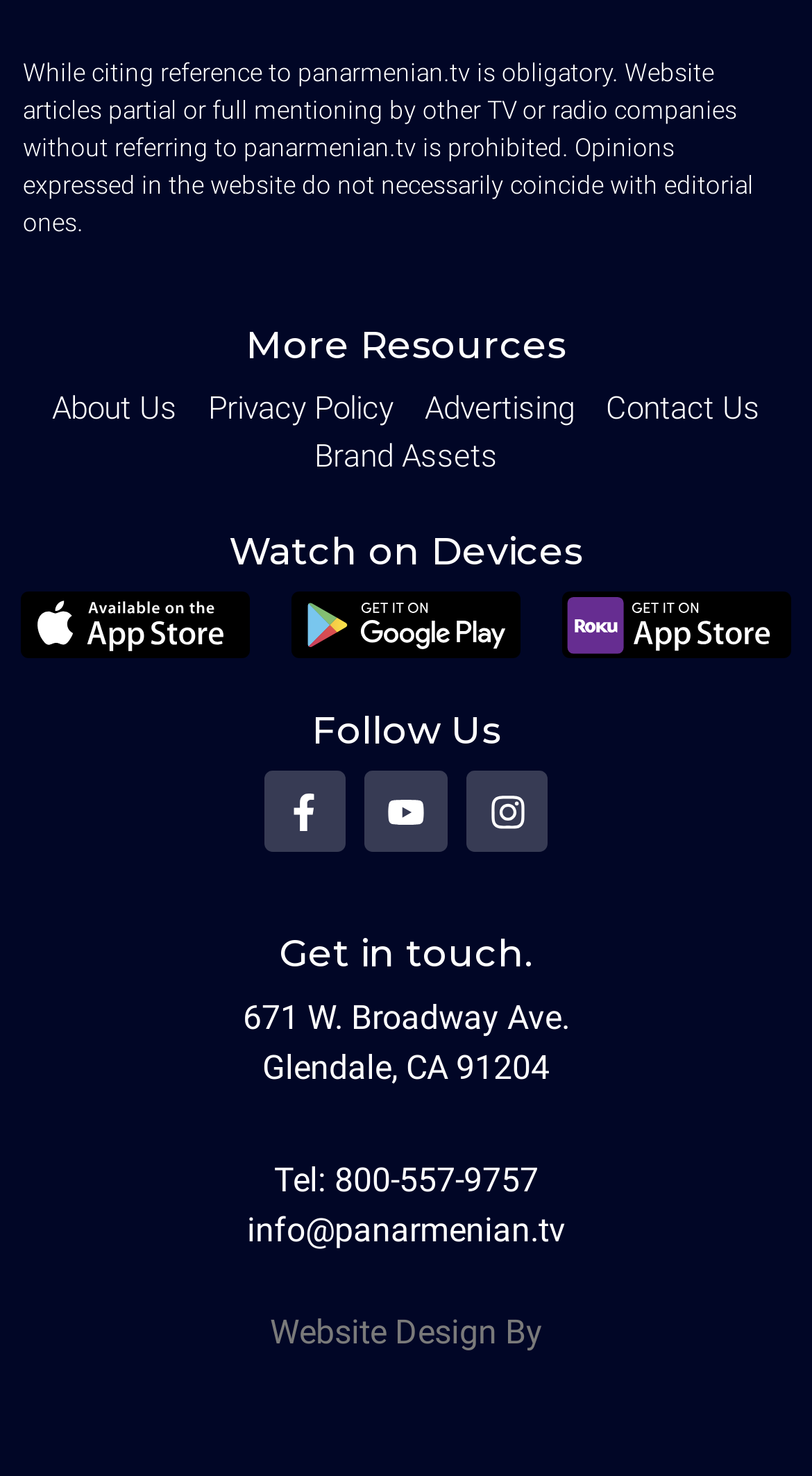Respond with a single word or phrase:
What is the purpose of citing reference to panarmenian.tv?

It is obligatory